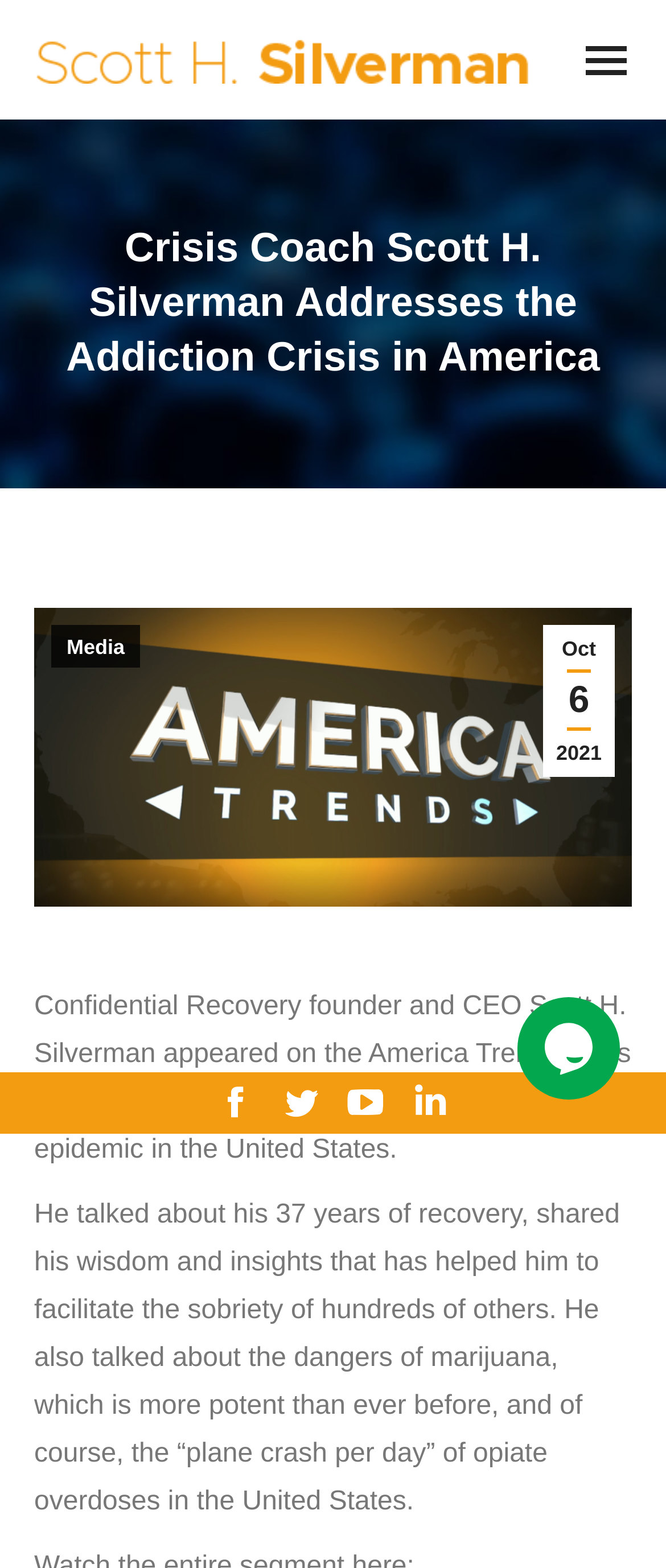What social media platforms are mentioned?
Refer to the image and give a detailed answer to the question.

The links at [0.321, 0.689, 0.387, 0.718], [0.418, 0.689, 0.485, 0.718], [0.515, 0.689, 0.582, 0.718], and [0.613, 0.689, 0.679, 0.718] have icons and text indicating Facebook, Twitter, YouTube, and Linkedin pages, respectively.